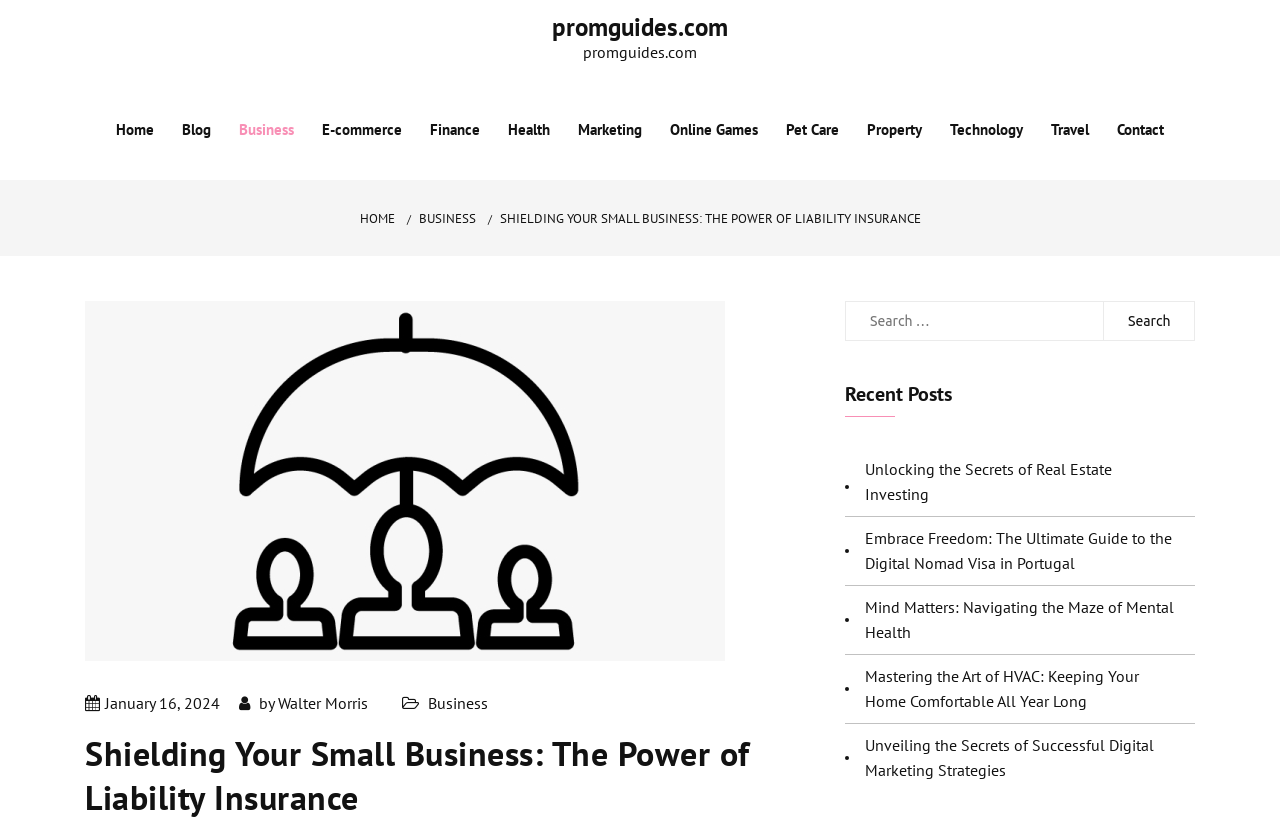Identify the bounding box coordinates of the clickable region required to complete the instruction: "contact us". The coordinates should be given as four float numbers within the range of 0 and 1, i.e., [left, top, right, bottom].

[0.873, 0.097, 0.909, 0.219]